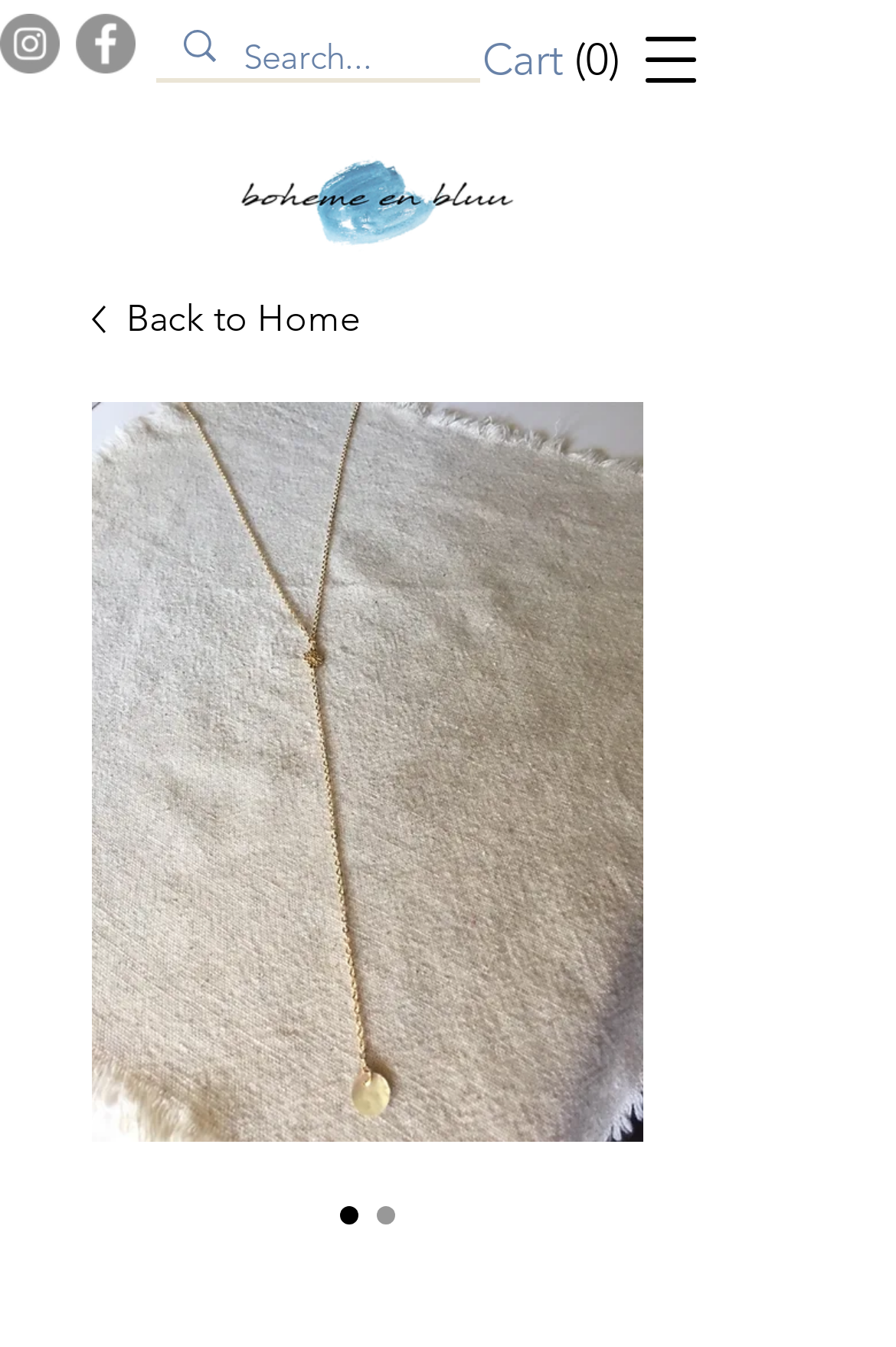Please give a succinct answer to the question in one word or phrase:
Is there a search function on the page?

Yes